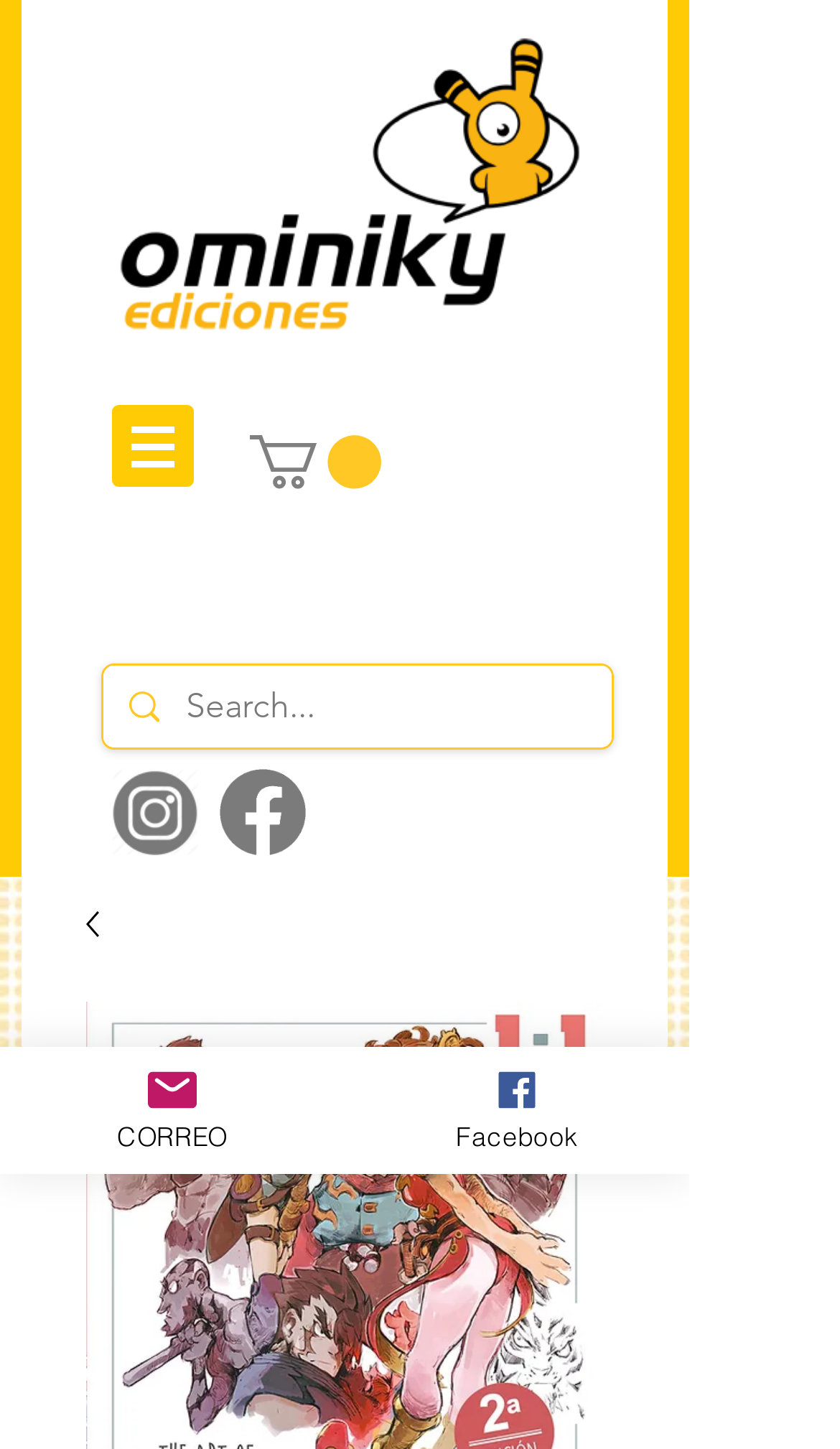Please provide a brief answer to the following inquiry using a single word or phrase:
What is the theme of the webpage?

Art and design